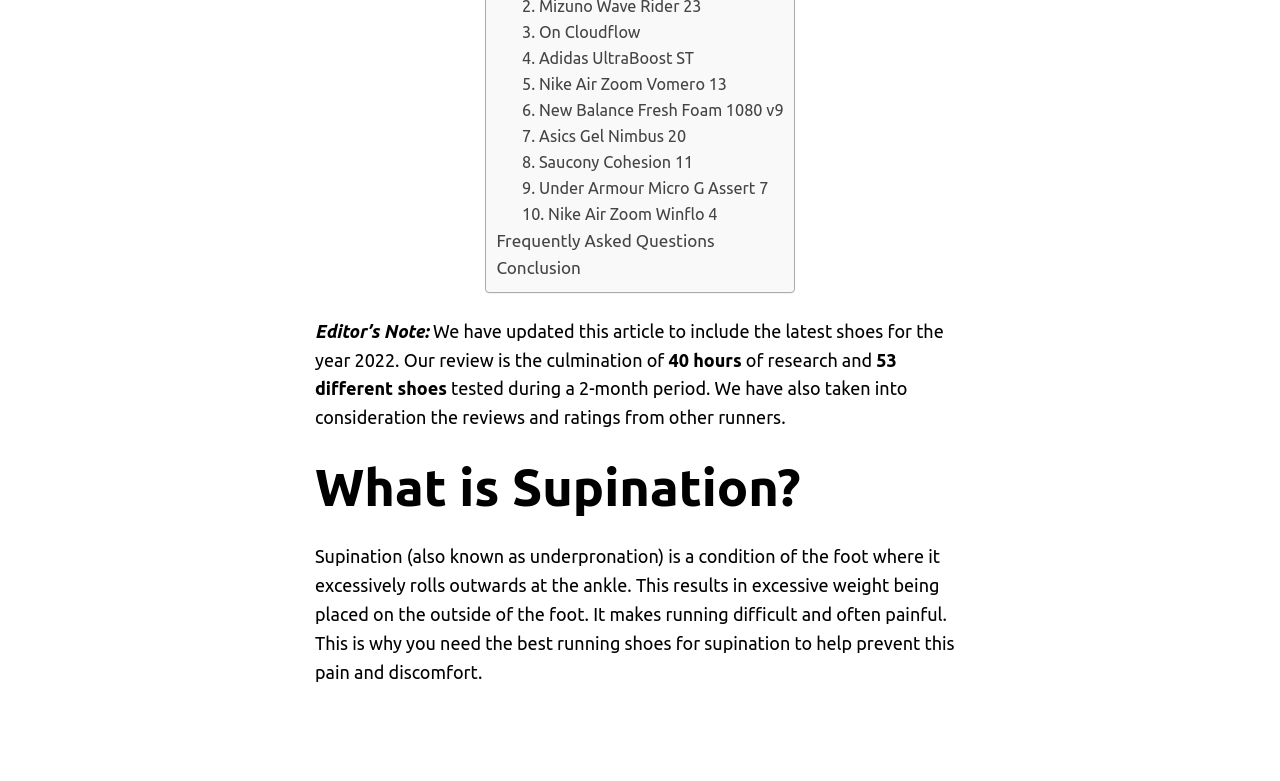Determine the bounding box coordinates for the area that needs to be clicked to fulfill this task: "Read the Editor's Note". The coordinates must be given as four float numbers between 0 and 1, i.e., [left, top, right, bottom].

[0.246, 0.411, 0.335, 0.436]